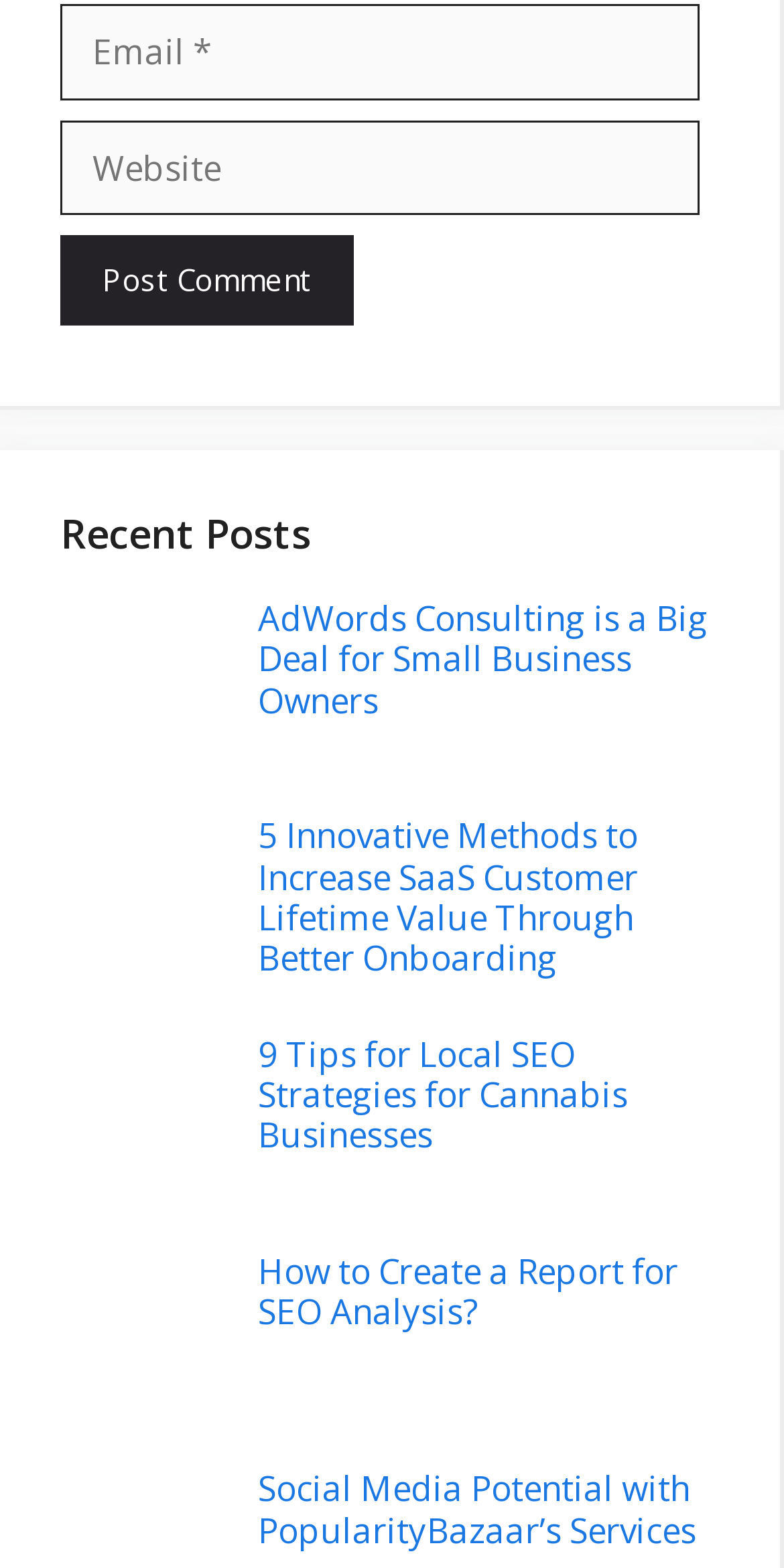Please indicate the bounding box coordinates of the element's region to be clicked to achieve the instruction: "Enter email address". Provide the coordinates as four float numbers between 0 and 1, i.e., [left, top, right, bottom].

[0.077, 0.003, 0.892, 0.064]